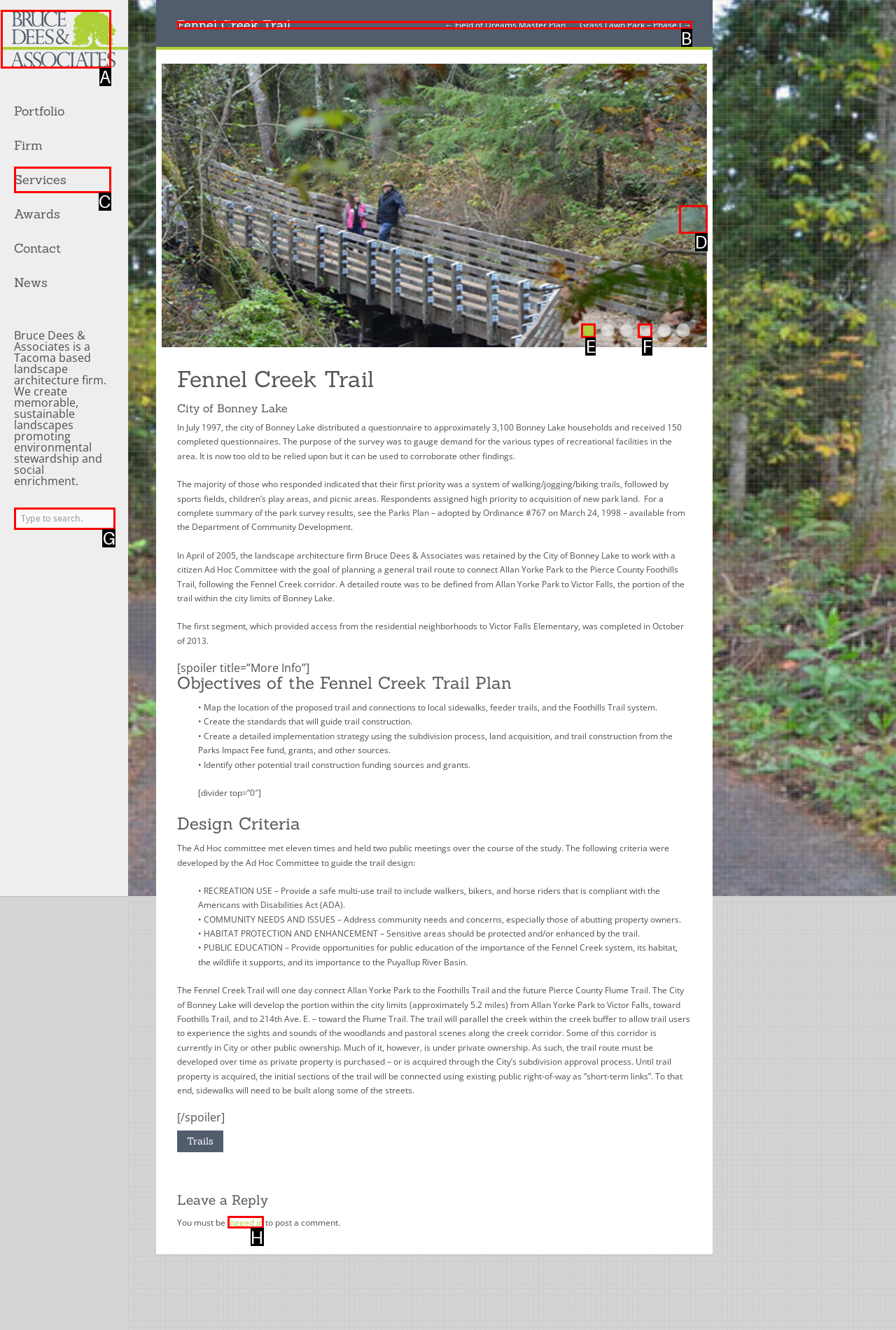To execute the task: Read more about the 'Fennel Creek Trail' project, which one of the highlighted HTML elements should be clicked? Answer with the option's letter from the choices provided.

B